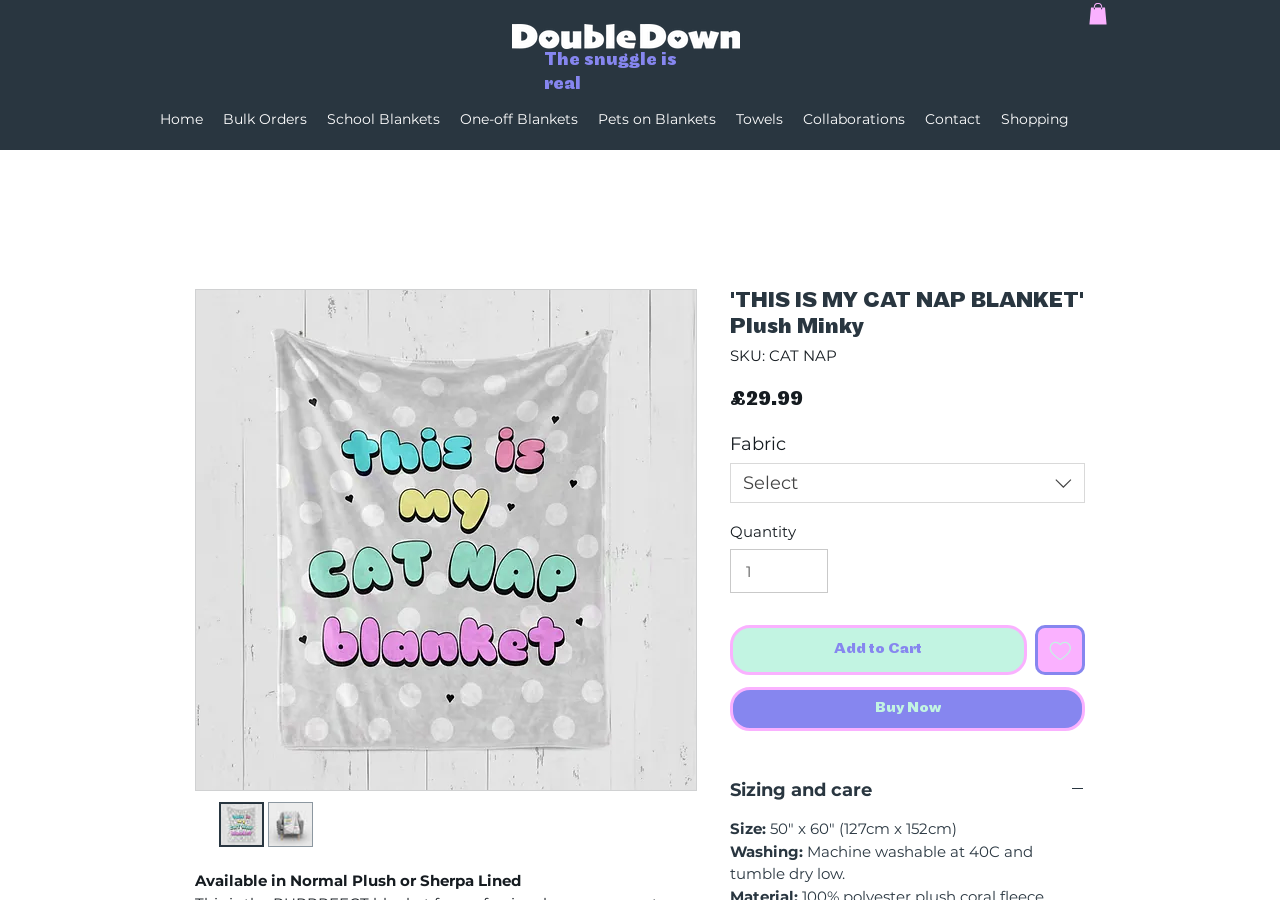Find the bounding box coordinates of the clickable element required to execute the following instruction: "Click the 'Buy Now' button". Provide the coordinates as four float numbers between 0 and 1, i.e., [left, top, right, bottom].

[0.57, 0.764, 0.848, 0.813]